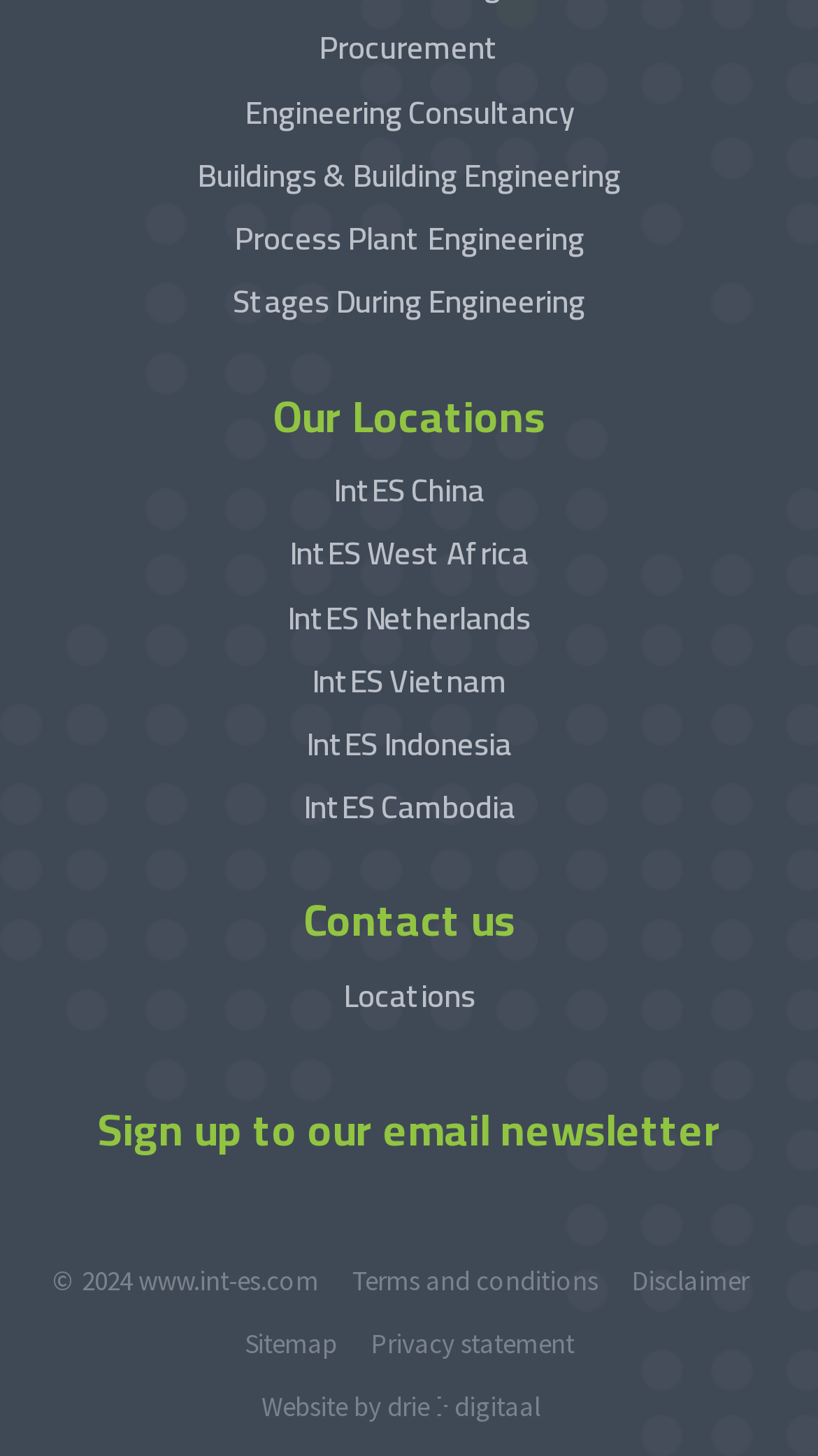Please locate the clickable area by providing the bounding box coordinates to follow this instruction: "Click on Procurement".

[0.39, 0.012, 0.61, 0.054]